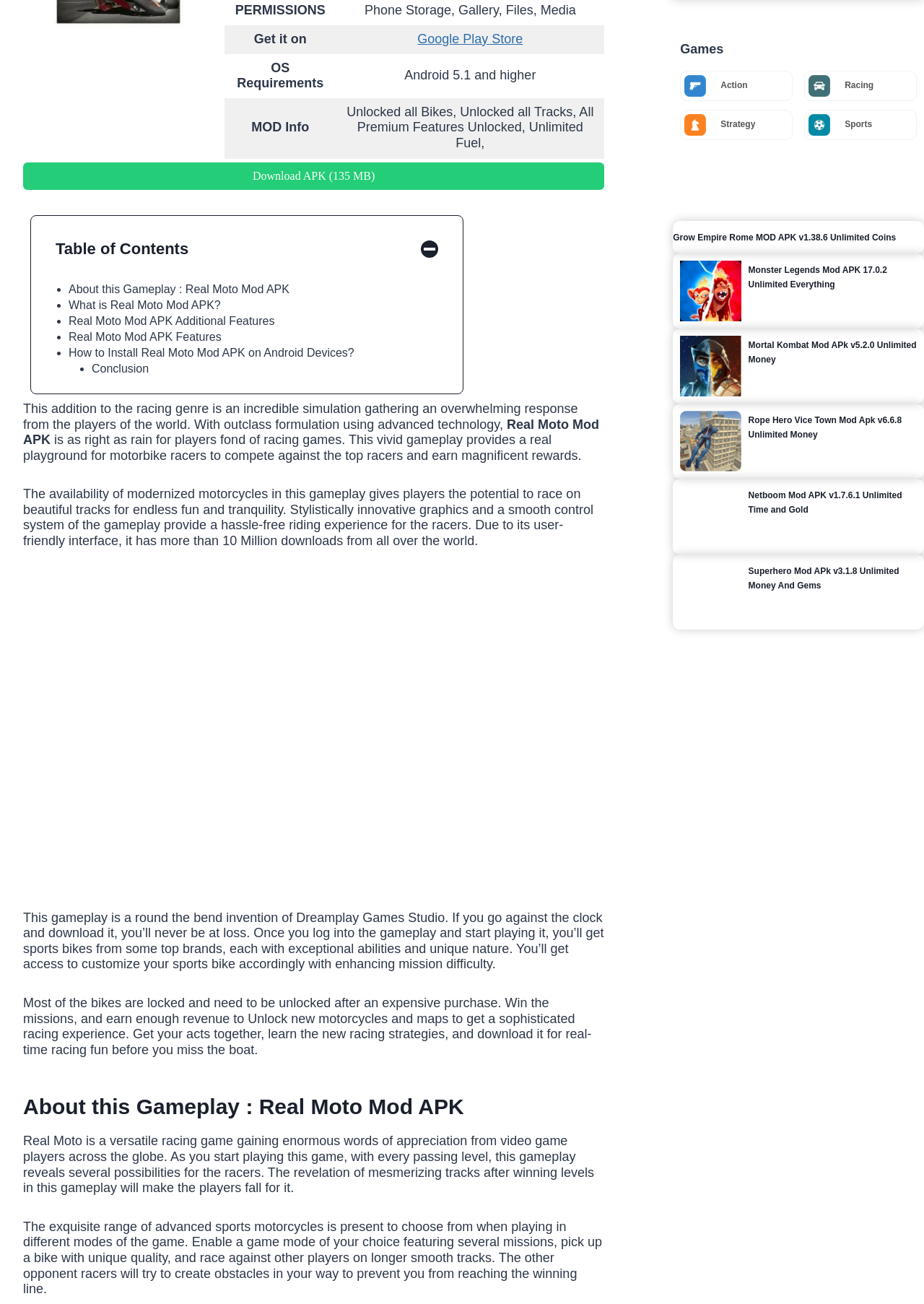Bounding box coordinates are specified in the format (top-left x, top-left y, bottom-right x, bottom-right y). All values are floating point numbers bounded between 0 and 1. Please provide the bounding box coordinate of the region this sentence describes: Real Moto Mod APK Features

[0.074, 0.254, 0.24, 0.263]